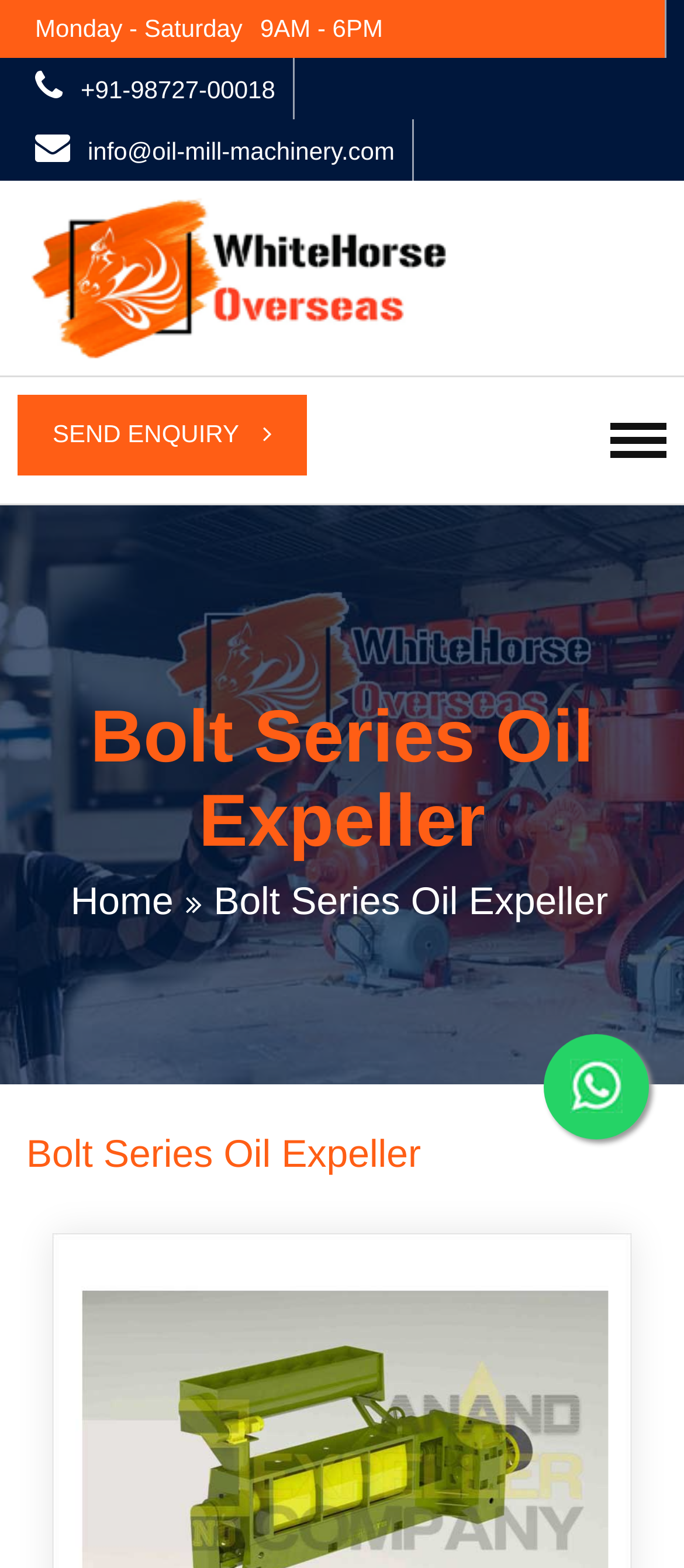Utilize the details in the image to give a detailed response to the question: What is the navigation option?

I found the navigation option by looking at the button element at the top of the webpage, which shows a 'Toggle navigation' button.